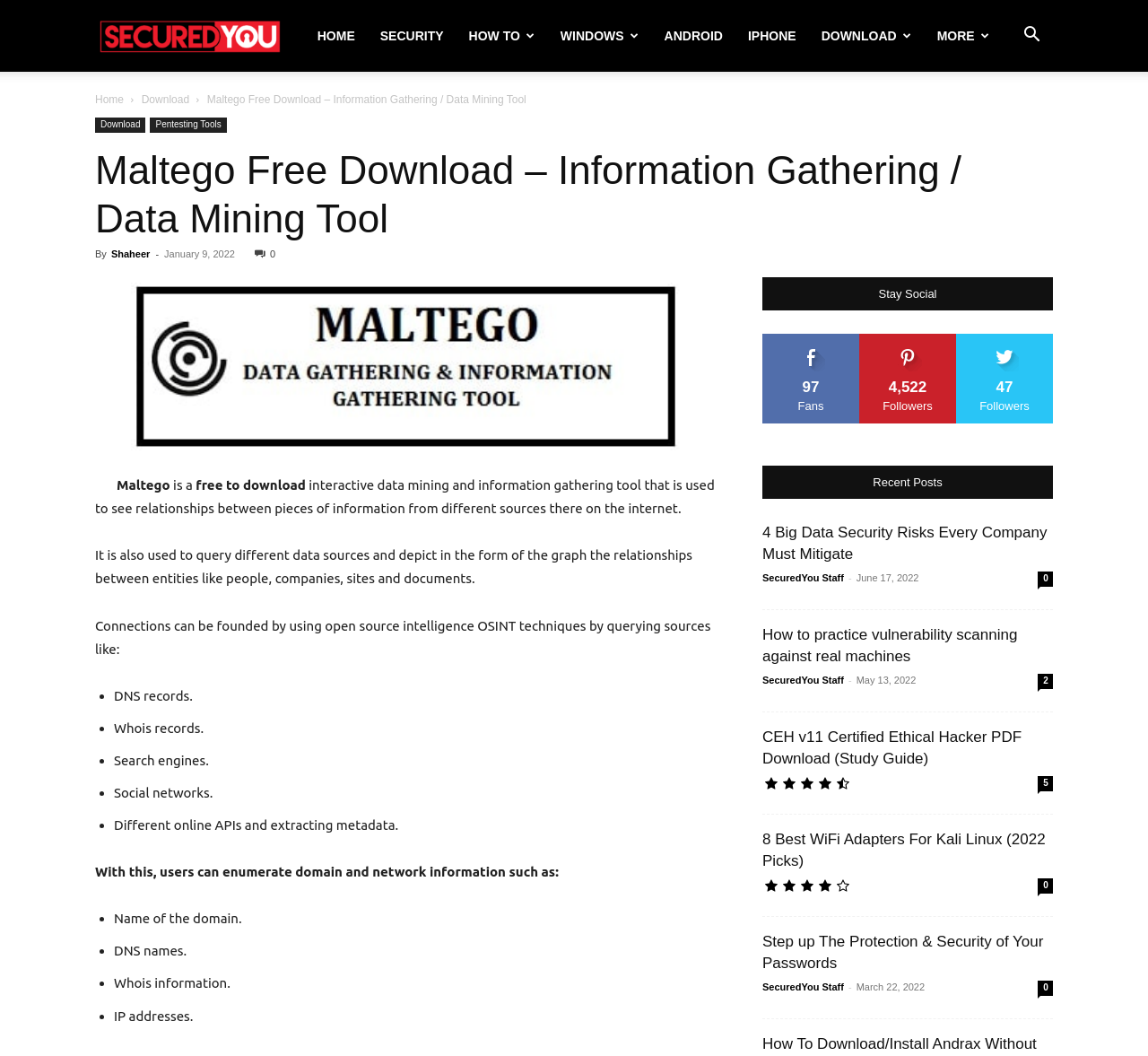Locate the bounding box coordinates of the clickable area to execute the instruction: "Click the 'HOME' link". Provide the coordinates as four float numbers between 0 and 1, represented as [left, top, right, bottom].

[0.265, 0.0, 0.32, 0.068]